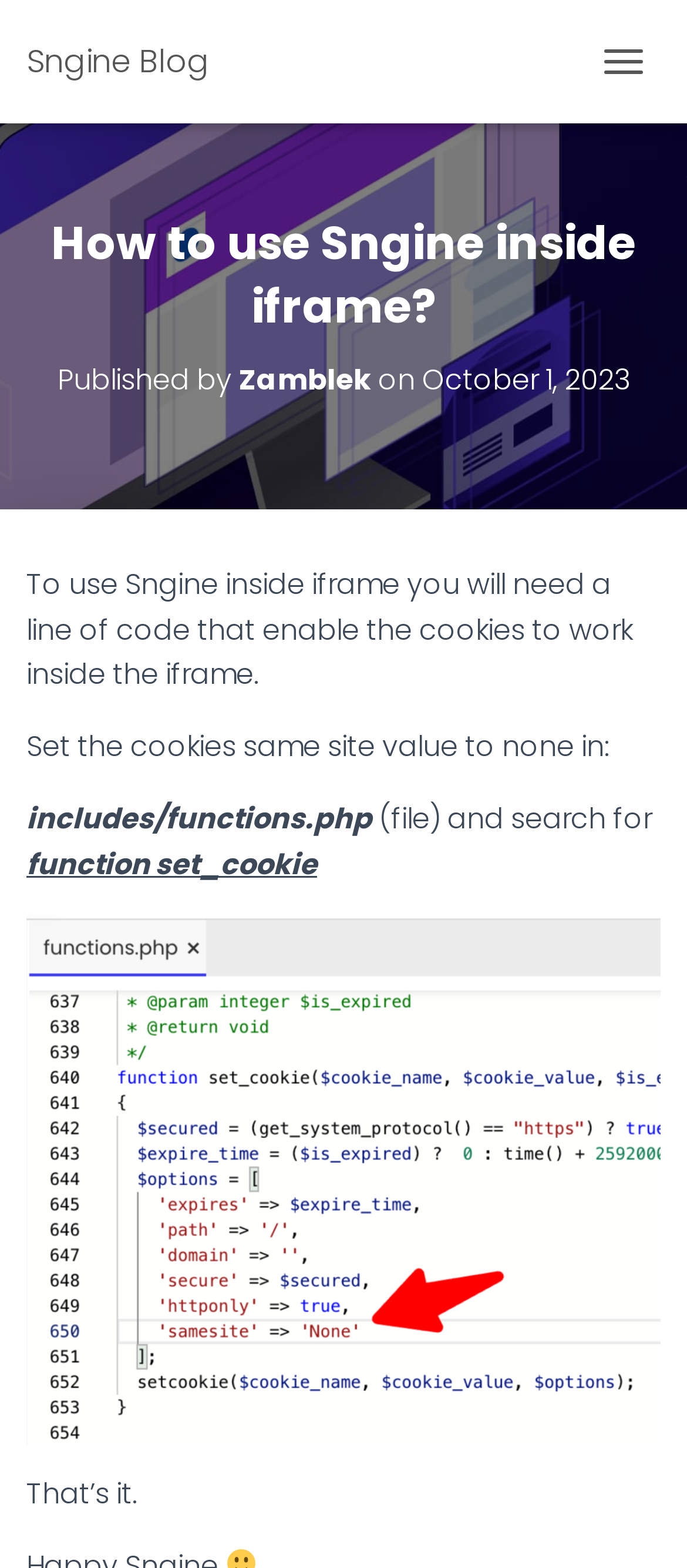Given the description: "Toggle Navigation", determine the bounding box coordinates of the UI element. The coordinates should be formatted as four float numbers between 0 and 1, [left, top, right, bottom].

[0.854, 0.021, 0.962, 0.057]